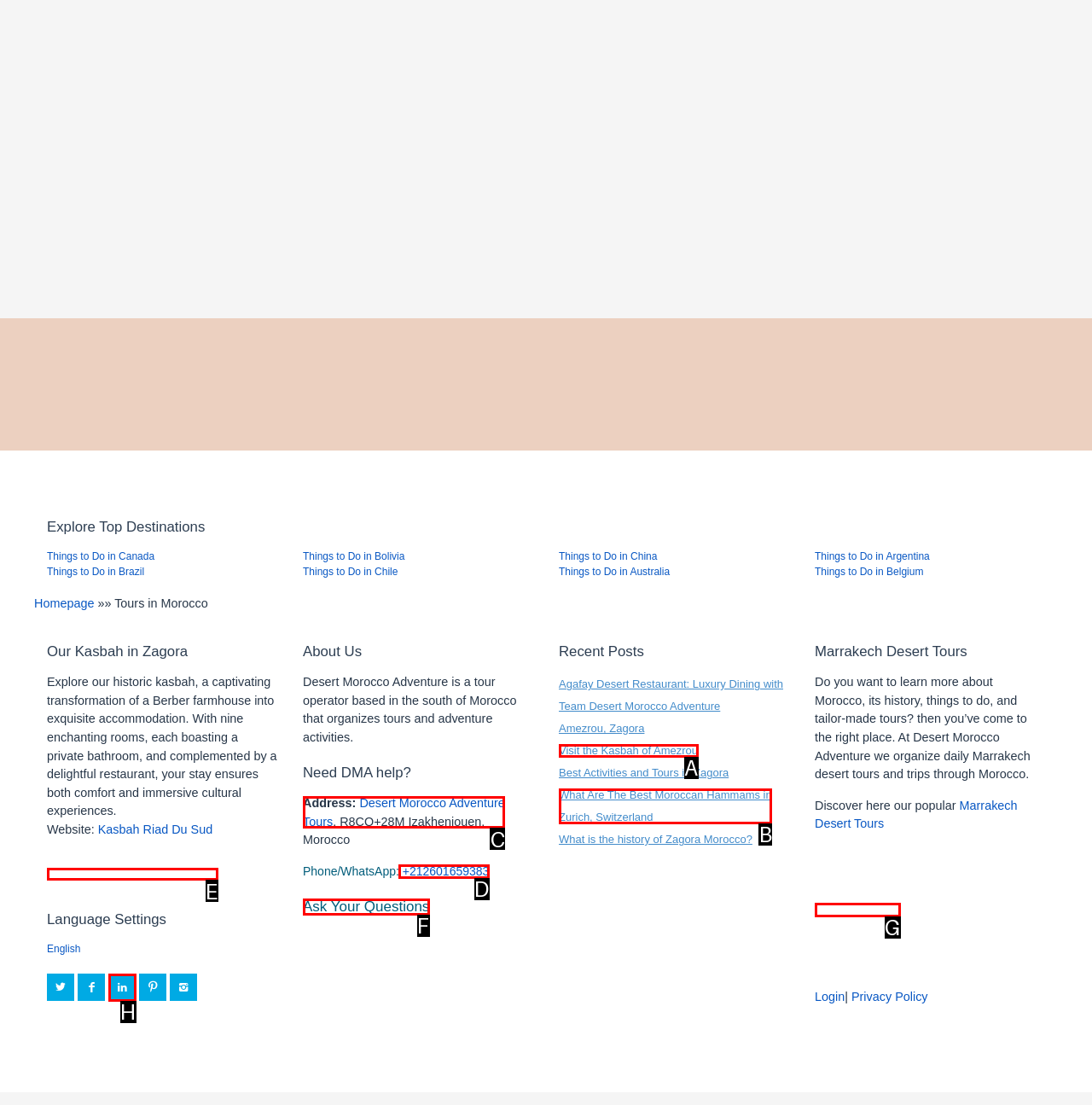Determine which UI element matches this description: alt="find us on tripadvisor"
Reply with the appropriate option's letter.

G